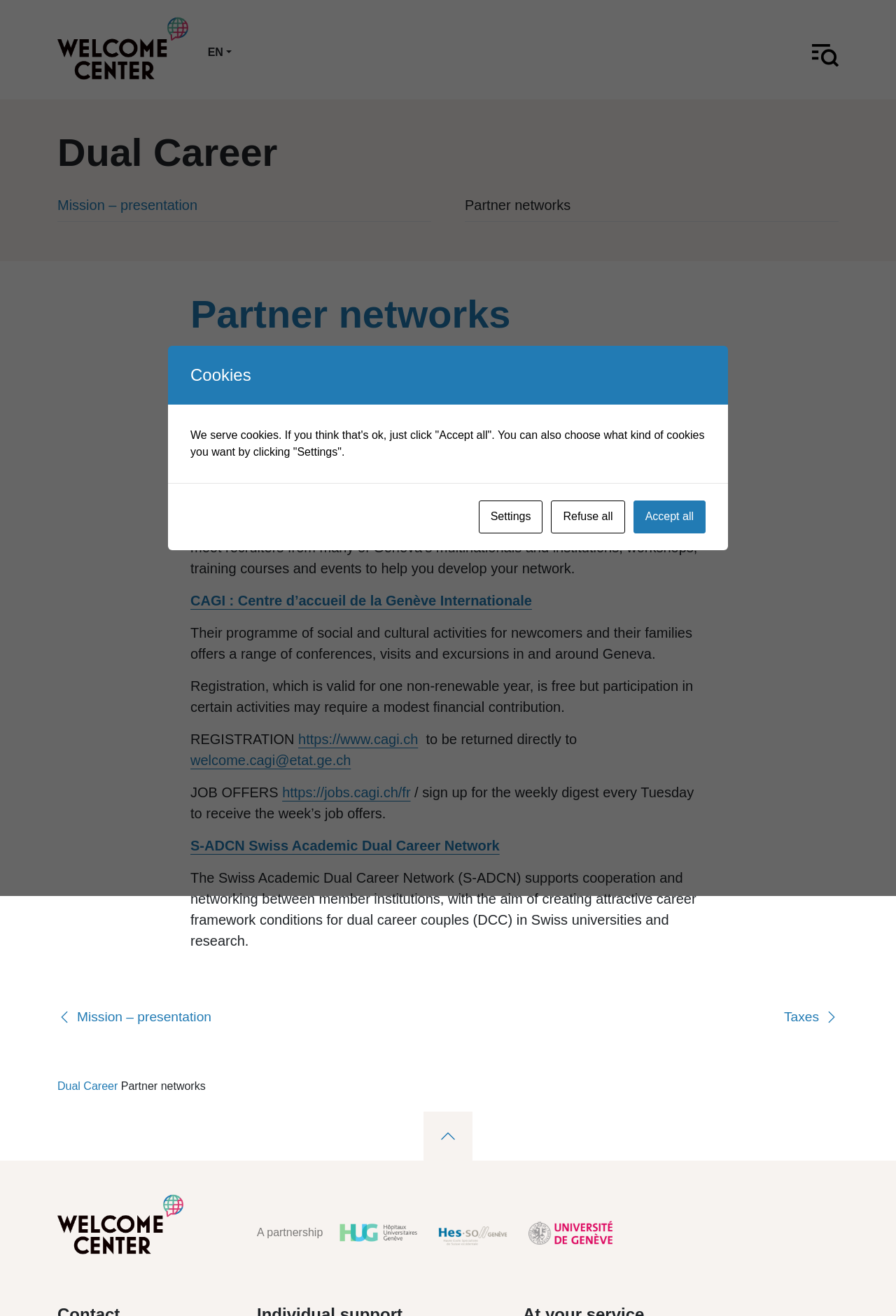Can you identify the bounding box coordinates of the clickable region needed to carry out this instruction: 'Click the 'CAGI : Centre d’accueil de la Genève Internationale' link'? The coordinates should be four float numbers within the range of 0 to 1, stated as [left, top, right, bottom].

[0.212, 0.45, 0.594, 0.462]